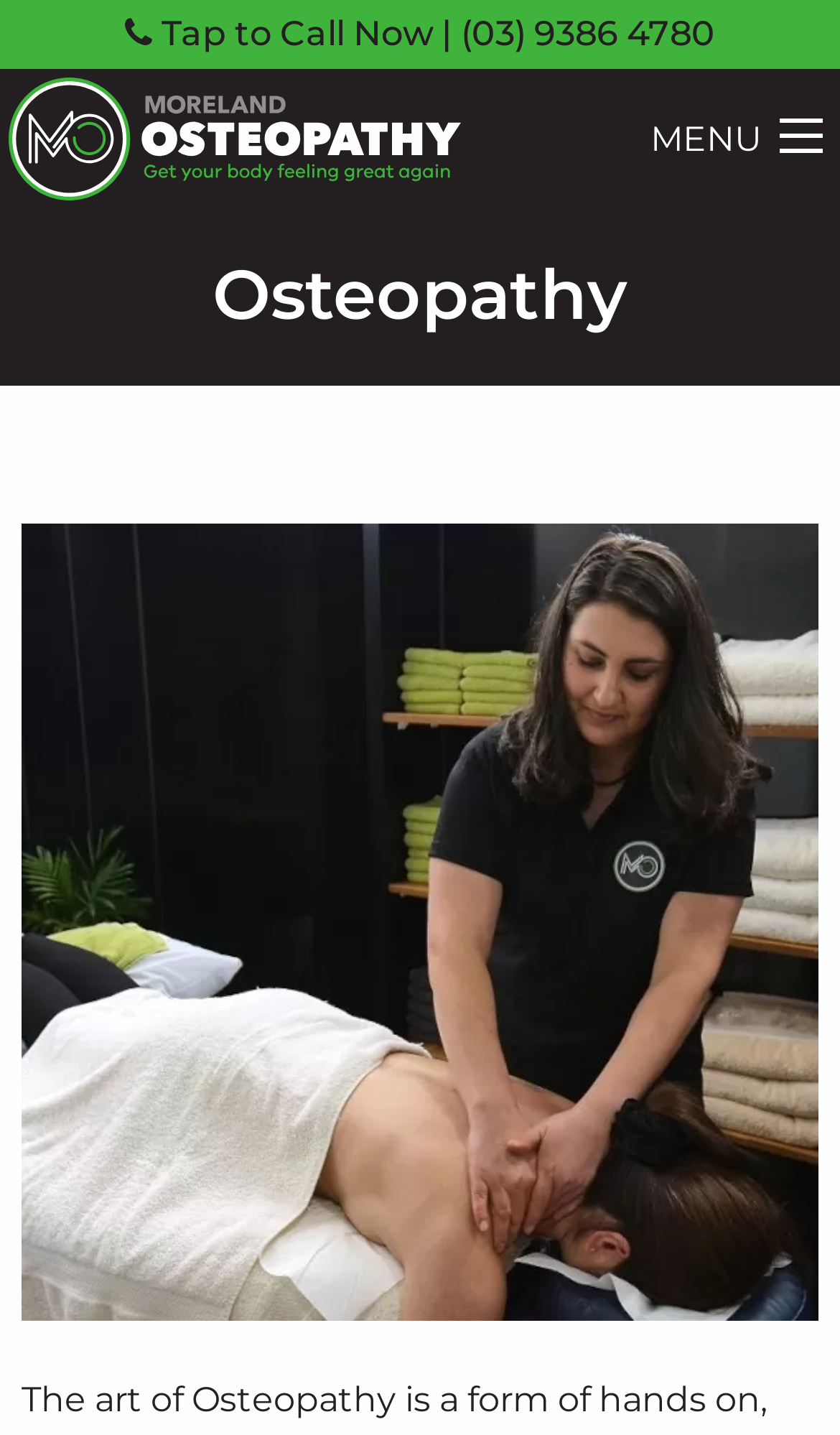Answer the question using only one word or a concise phrase: What is the logo of Moreland Osteopathy?

White version with tagline